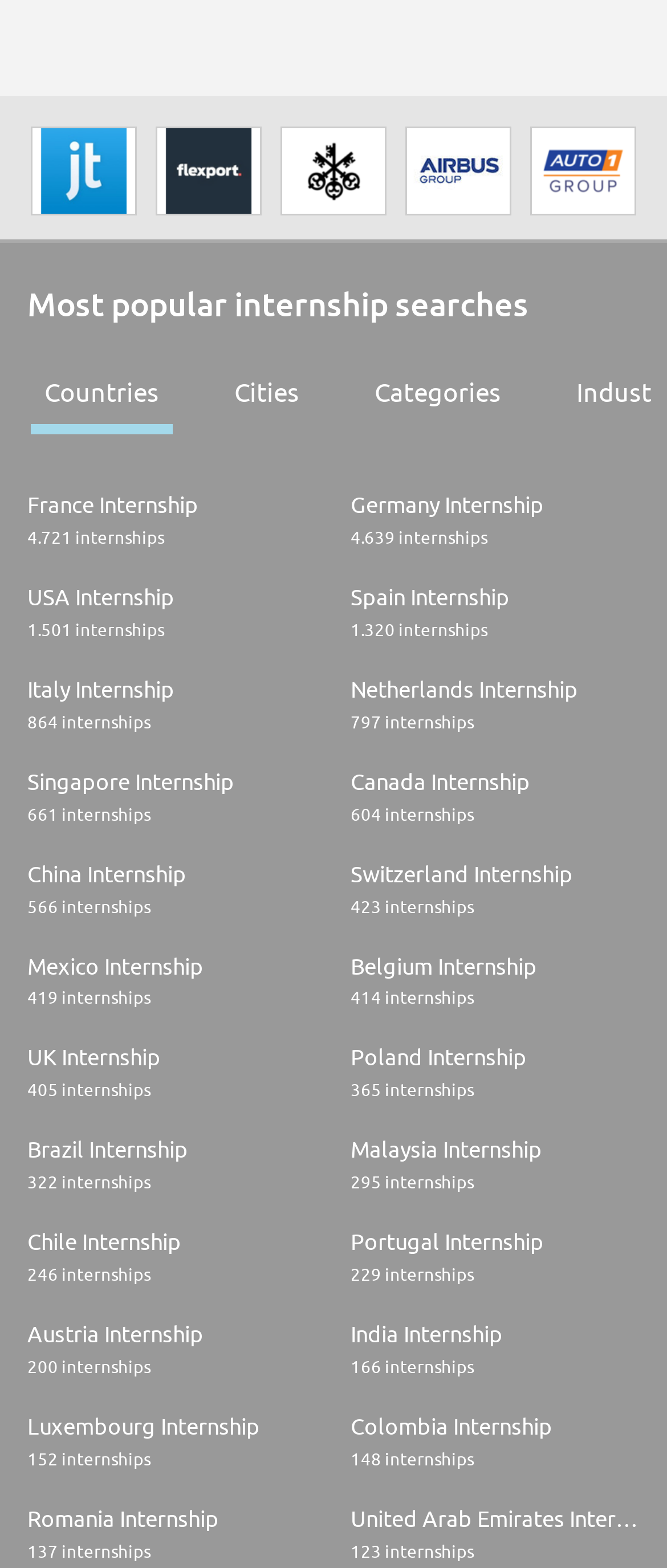How many countries are listed on the webpage?
Using the image as a reference, answer the question with a short word or phrase.

24